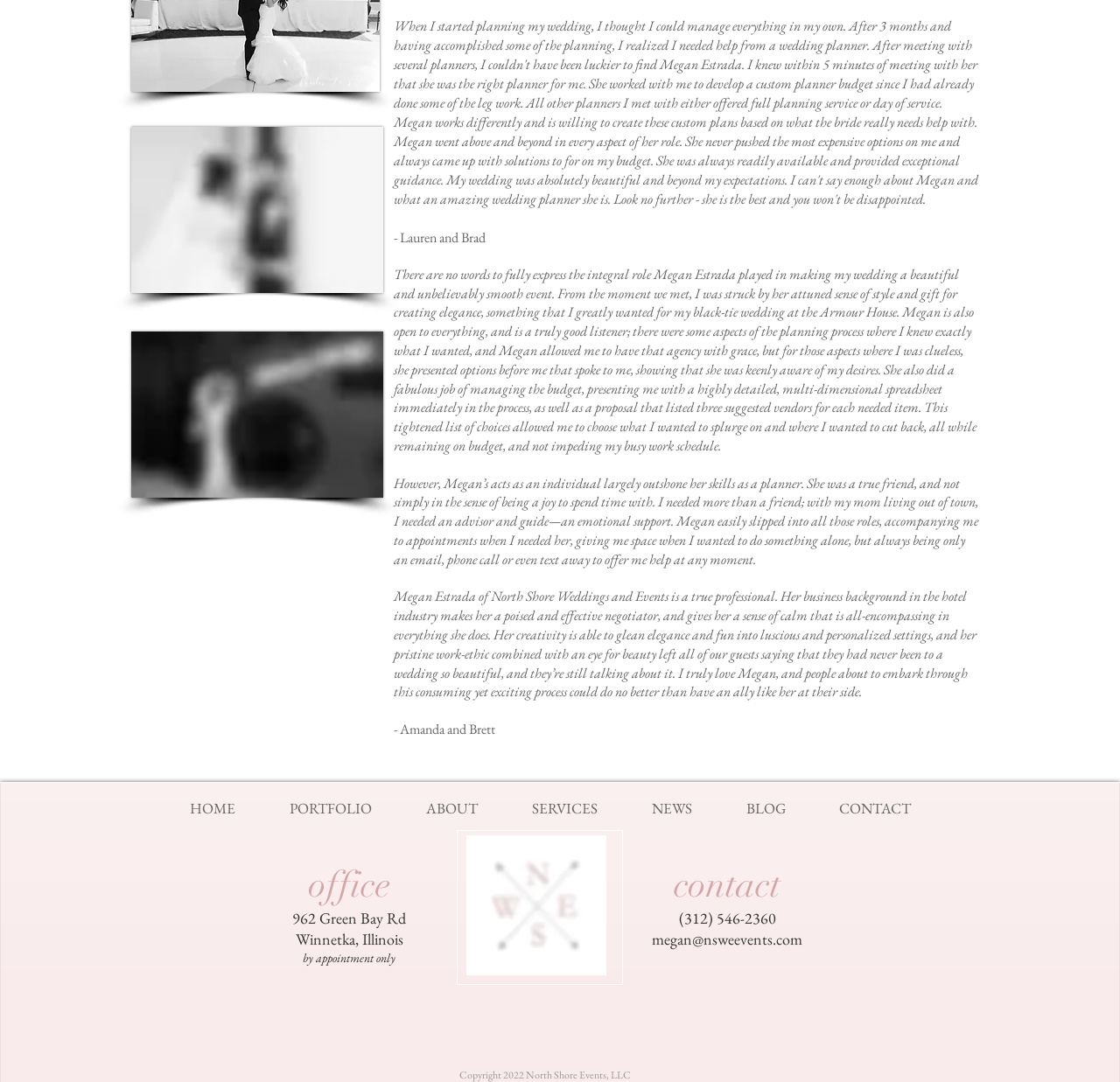Please find the bounding box coordinates of the element that must be clicked to perform the given instruction: "View the 'PORTFOLIO'". The coordinates should be four float numbers from 0 to 1, i.e., [left, top, right, bottom].

[0.234, 0.727, 0.355, 0.768]